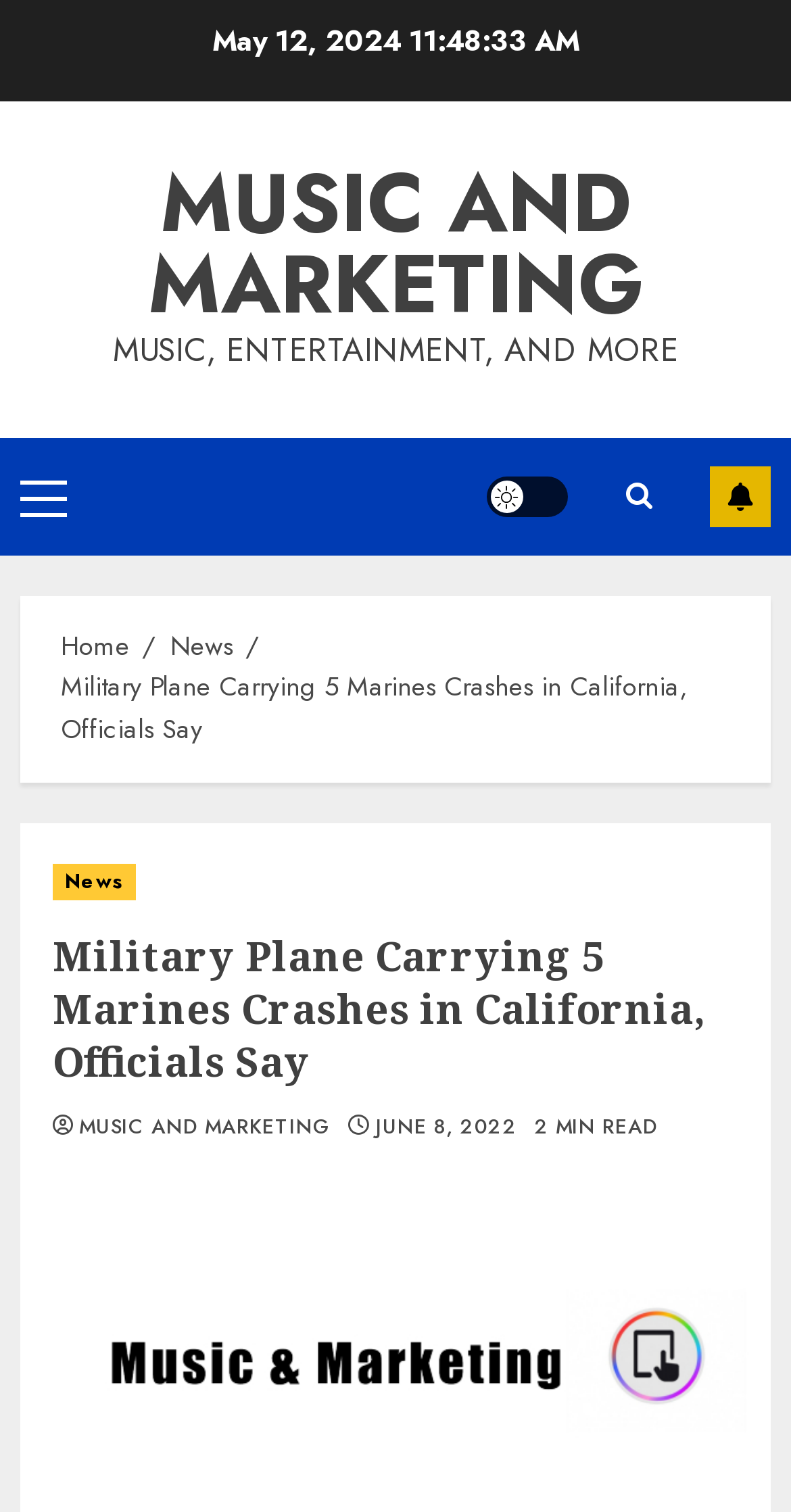What is the date of the news article?
Refer to the image and provide a detailed answer to the question.

I found the date of the news article by looking at the top of the webpage, where it says 'May 12, 2024' in a static text element.